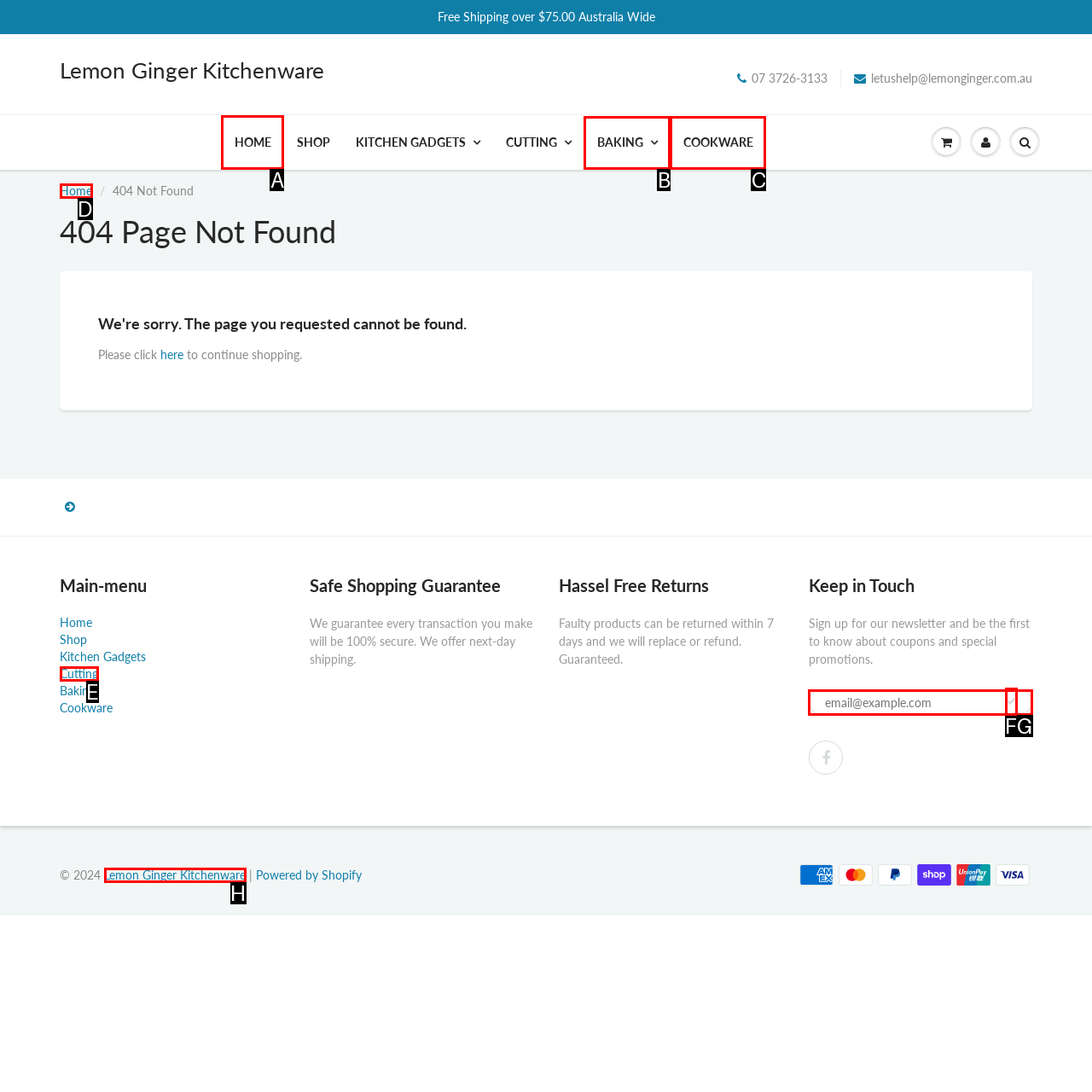Tell me which one HTML element I should click to complete the following task: Click on the 'HOME' link
Answer with the option's letter from the given choices directly.

A